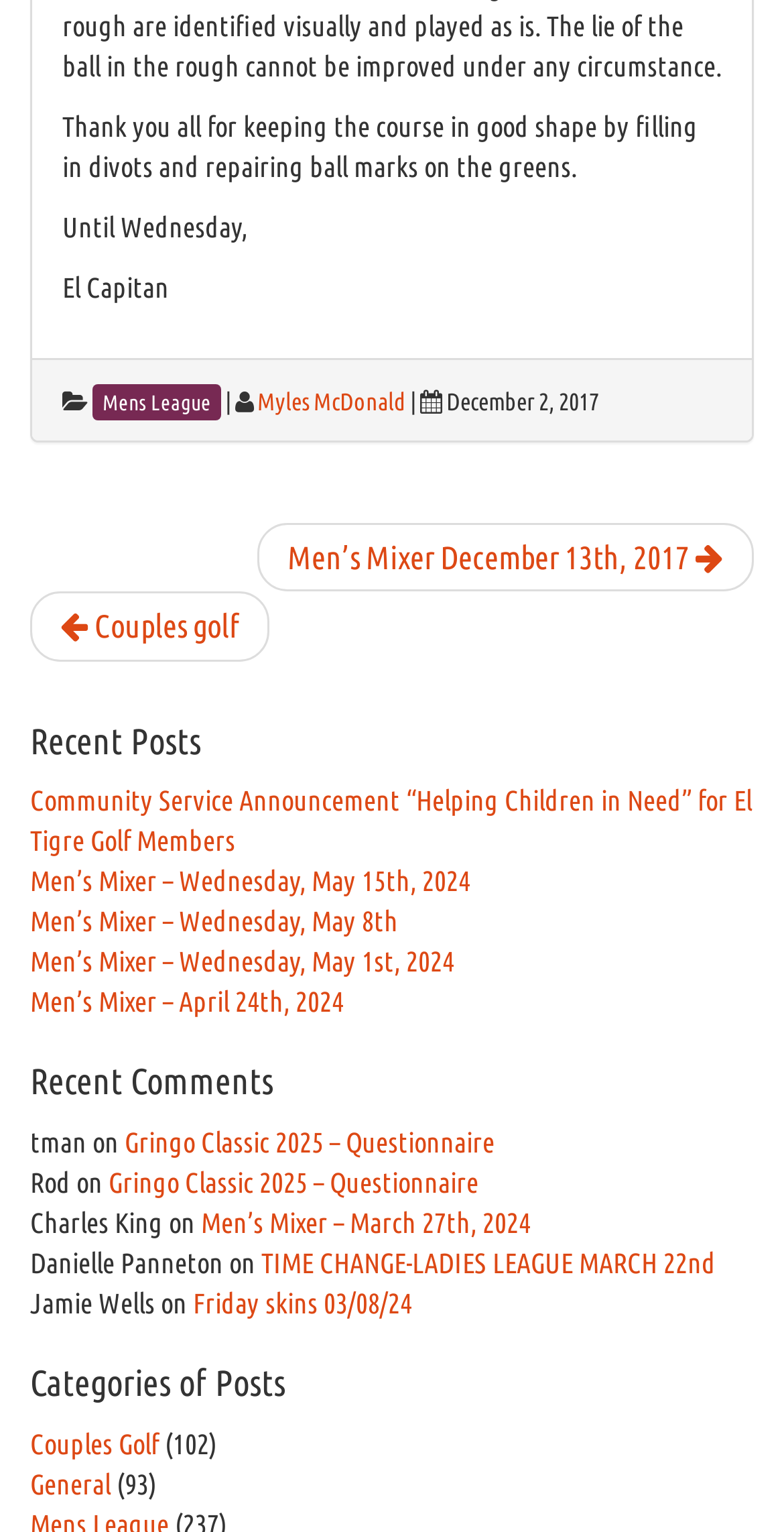Identify the bounding box coordinates of the region that needs to be clicked to carry out this instruction: "Click the 'Jump directly to this post.' link". Provide these coordinates as four float numbers ranging from 0 to 1, i.e., [left, top, right, bottom].

None